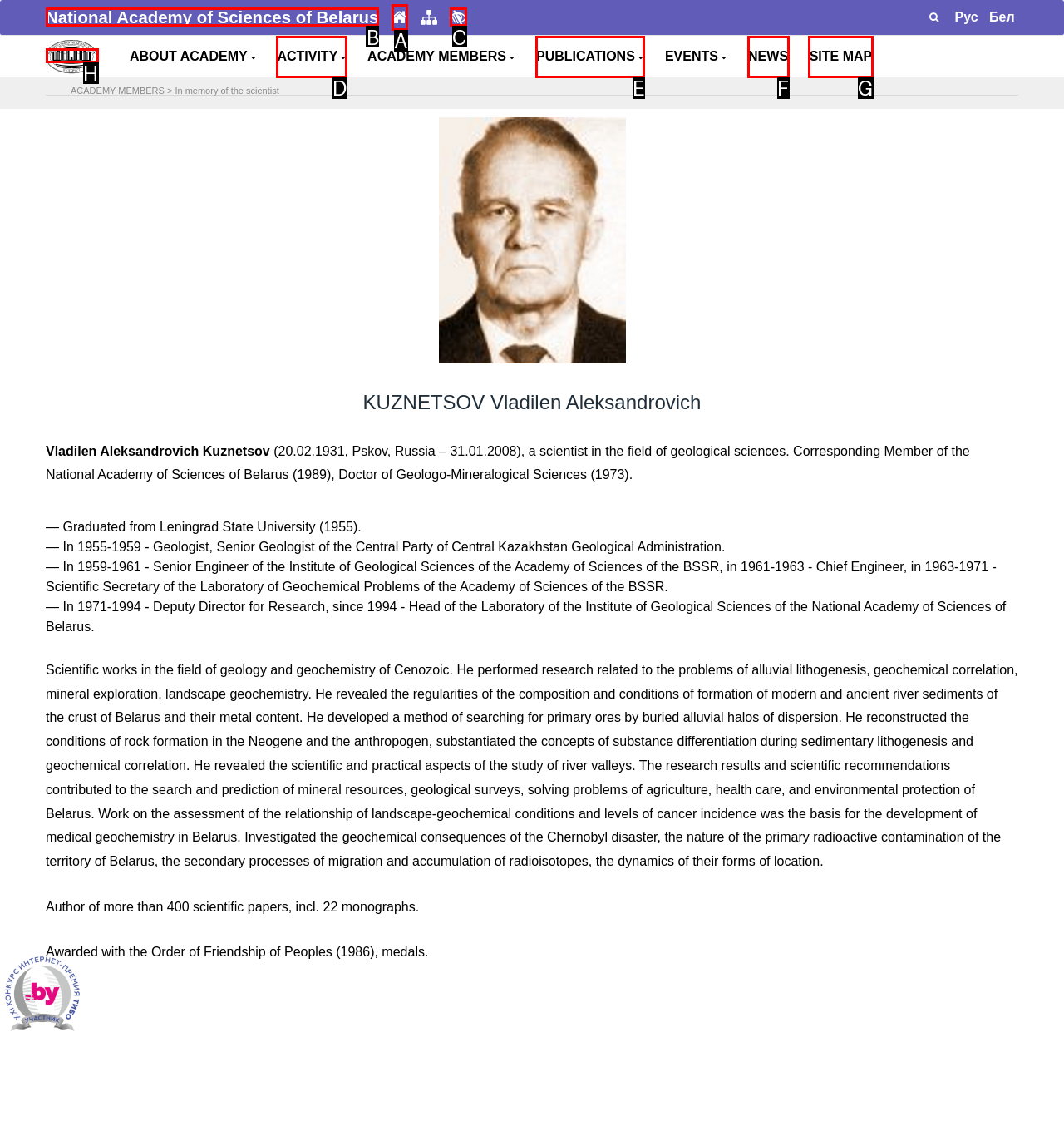Tell me the letter of the UI element to click in order to accomplish the following task: Click the link to learn more about the National Academy of Sciences of Belarus
Answer with the letter of the chosen option from the given choices directly.

B